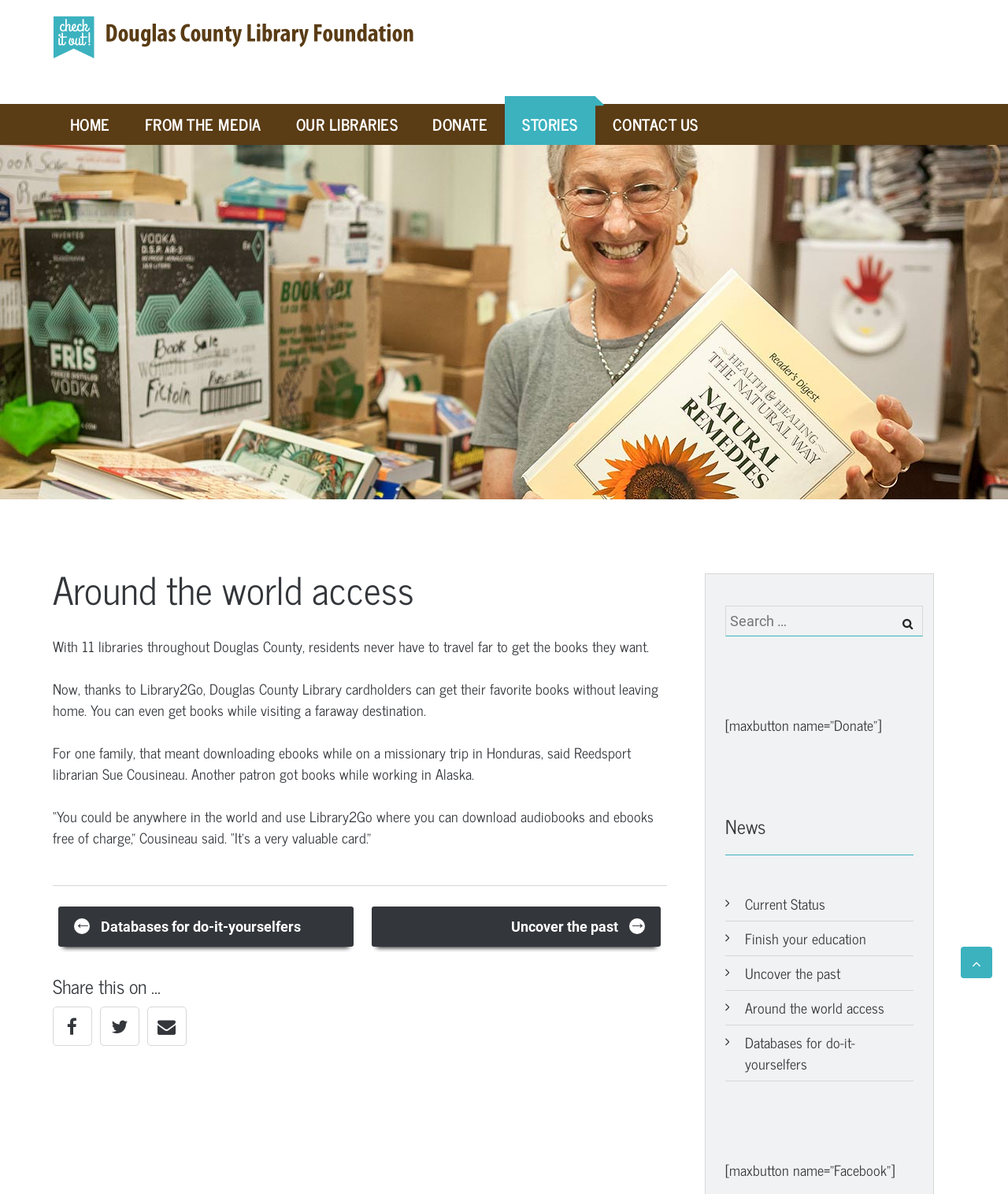Respond with a single word or phrase to the following question: What is the name of the service that allows users to download ebooks?

Library2Go